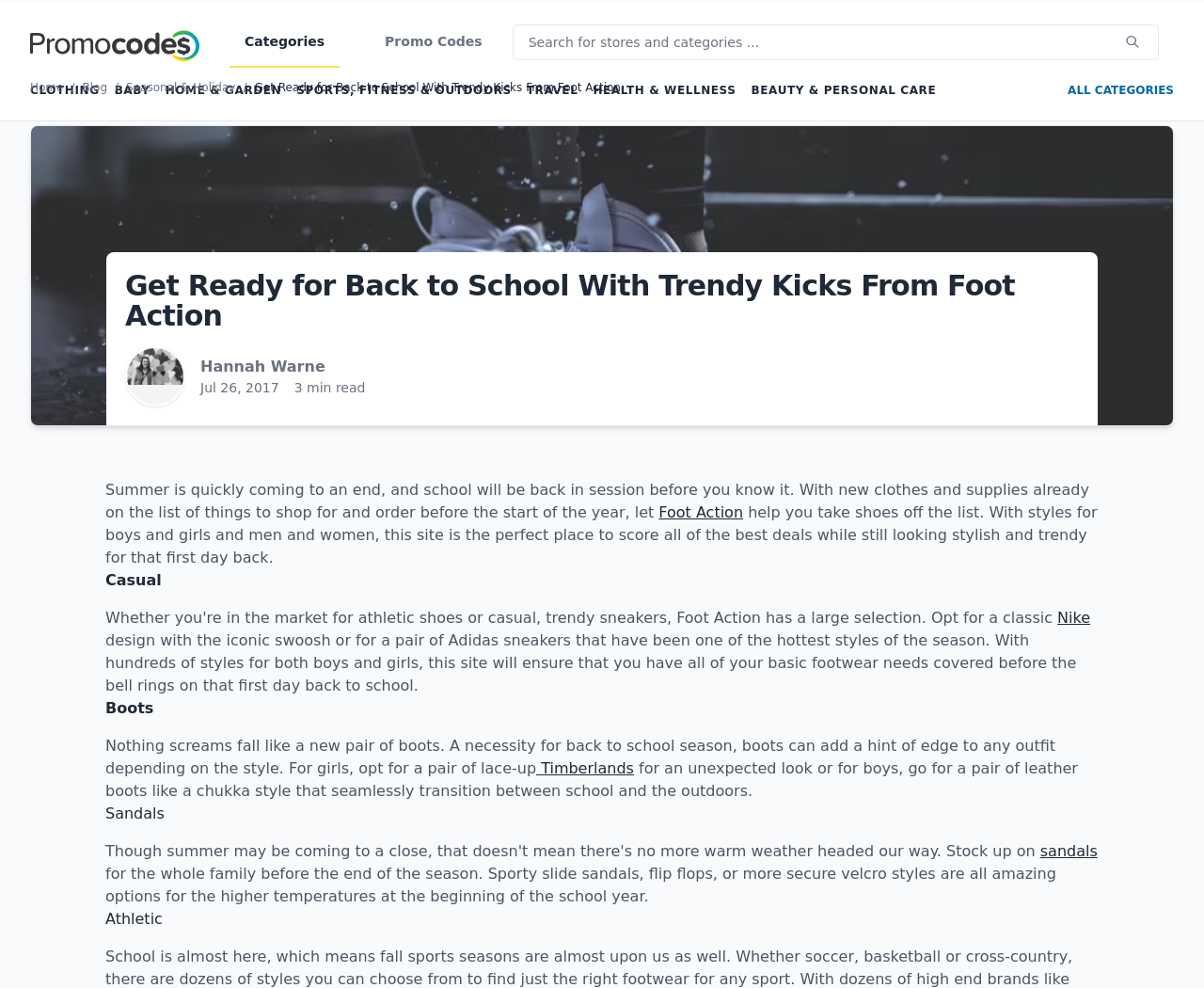What types of footwear are mentioned in this article?
Using the information presented in the image, please offer a detailed response to the question.

The article mentions different types of footwear, including casual shoes, boots, sandals, and athletic shoes, as options for back to school season.